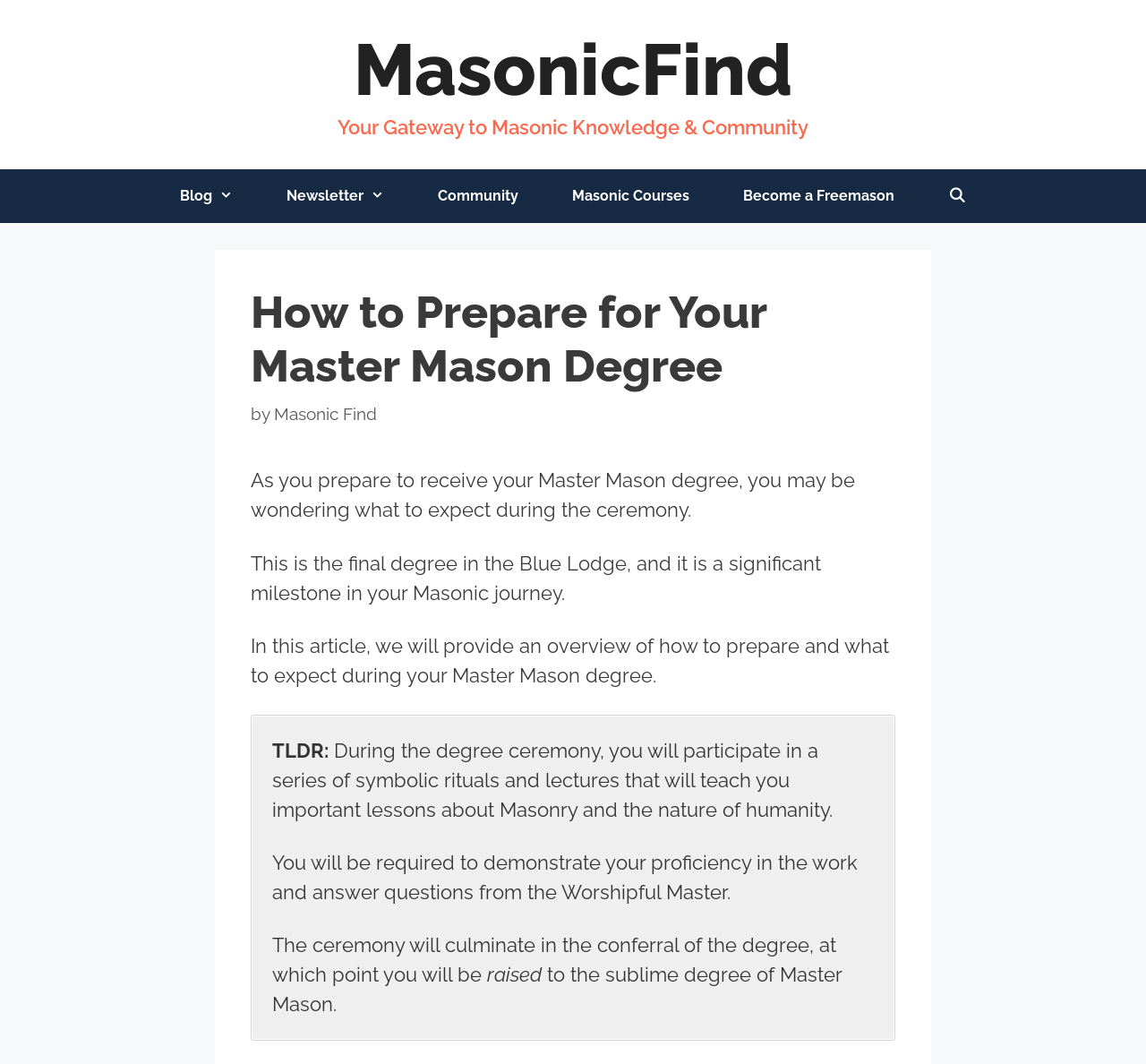Please locate the bounding box coordinates of the element that should be clicked to complete the given instruction: "Open the 'Search Bar'".

[0.804, 0.159, 0.866, 0.21]